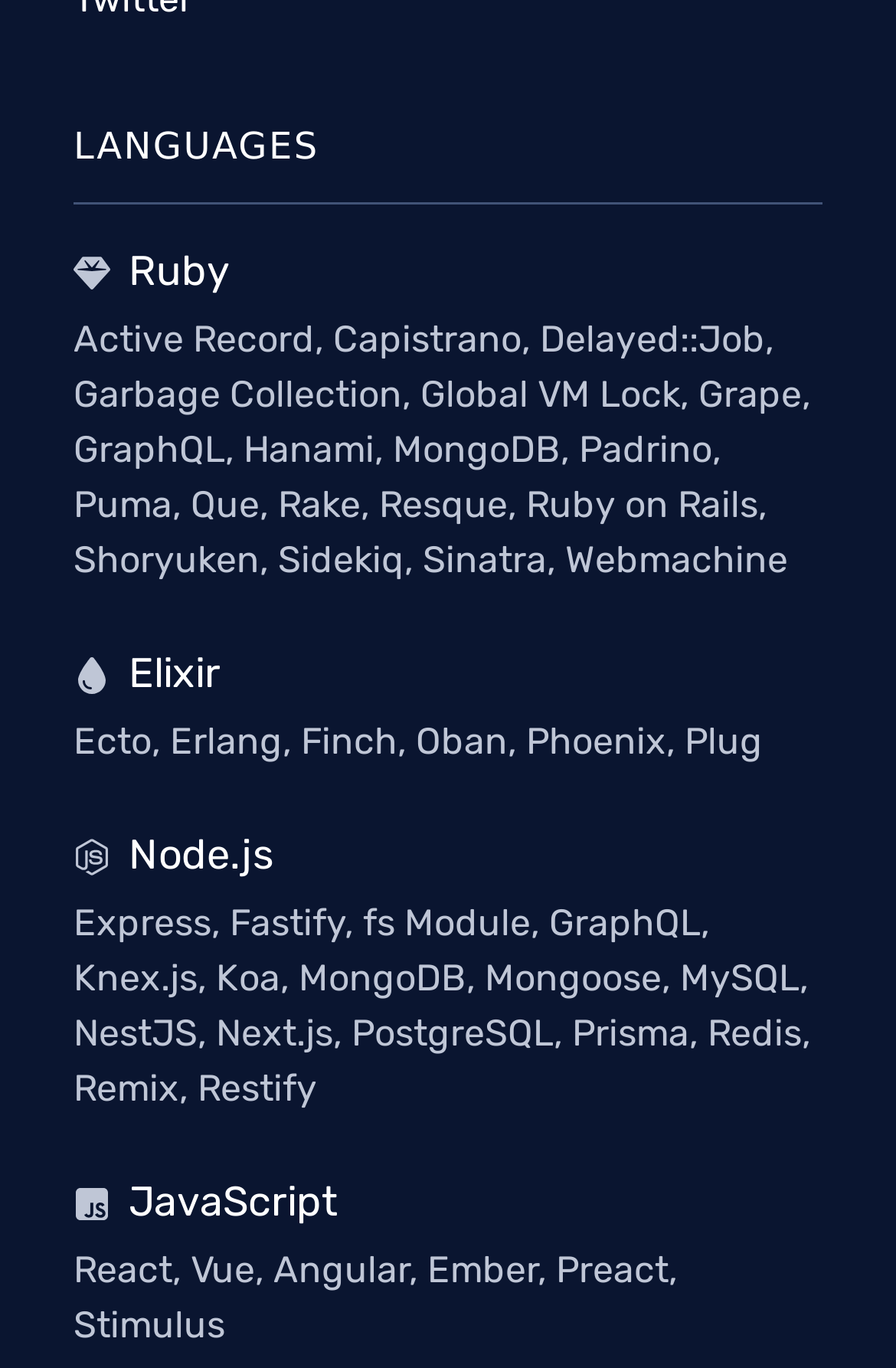Analyze the image and provide a detailed answer to the question: How many commas are used to separate frameworks?

I counted the number of commas used to separate frameworks in the lists under each language category and found that there are 24 commas used.